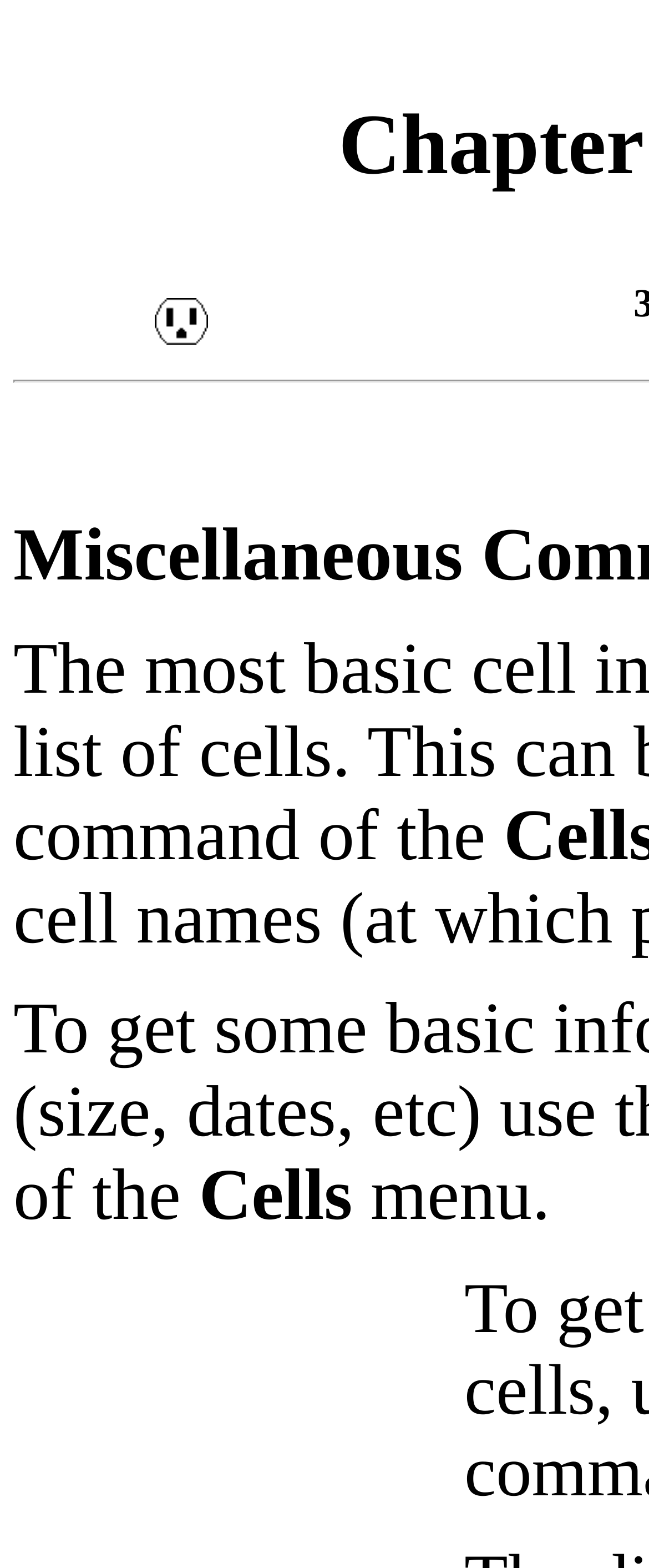Identify the bounding box coordinates for the UI element described by the following text: "alt="plug"". Provide the coordinates as four float numbers between 0 and 1, in the format [left, top, right, bottom].

[0.238, 0.206, 0.32, 0.225]